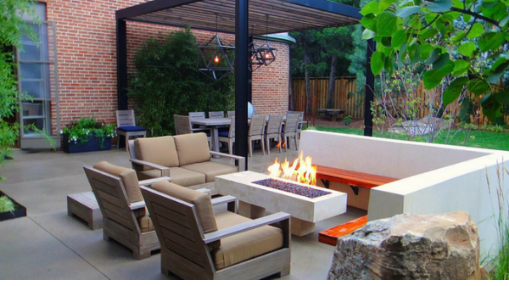Offer a detailed narrative of the scene shown in the image.

This inviting outdoor space features a modern fire pit surrounded by comfortable lounge chairs, creating a perfect setting for relaxation and social gatherings. The fire pit is set within a sleek concrete structure, showcasing flames that add warmth and ambiance. In the background, a well-maintained garden is visible, with lush greenery and a rustic wooden fence providing privacy. The area is shaded by a stylish pergola, allowing for enjoyable outdoor experiences regardless of the weather. Nearby, a dining table awaits, suggesting that this space is also ideal for al fresco meals and gatherings with family and friends. Overall, this patio offers a harmonious blend of comfort, style, and functionality, making it an enviable outdoor retreat.